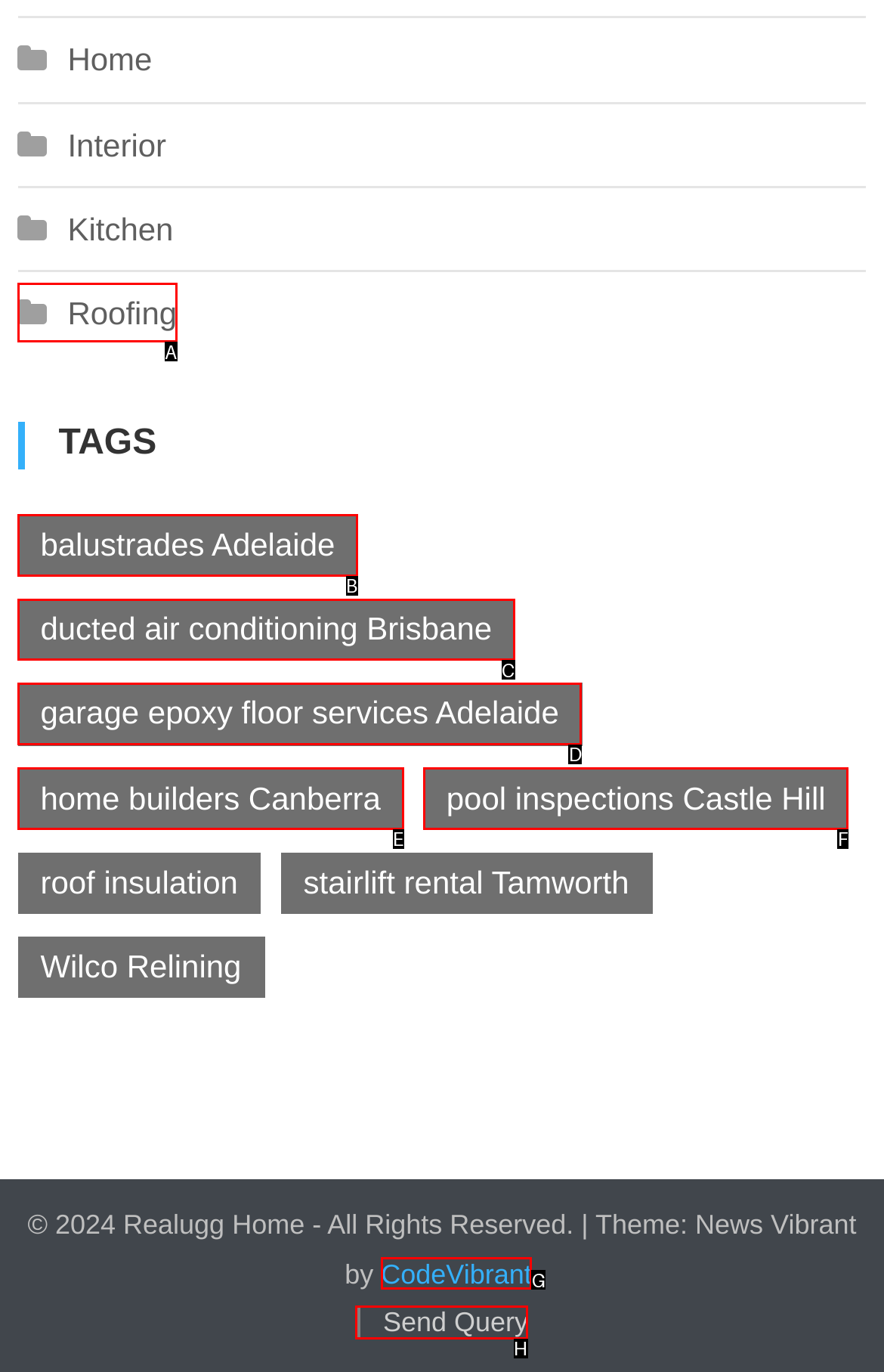Tell me which one HTML element I should click to complete this task: send a query Answer with the option's letter from the given choices directly.

H